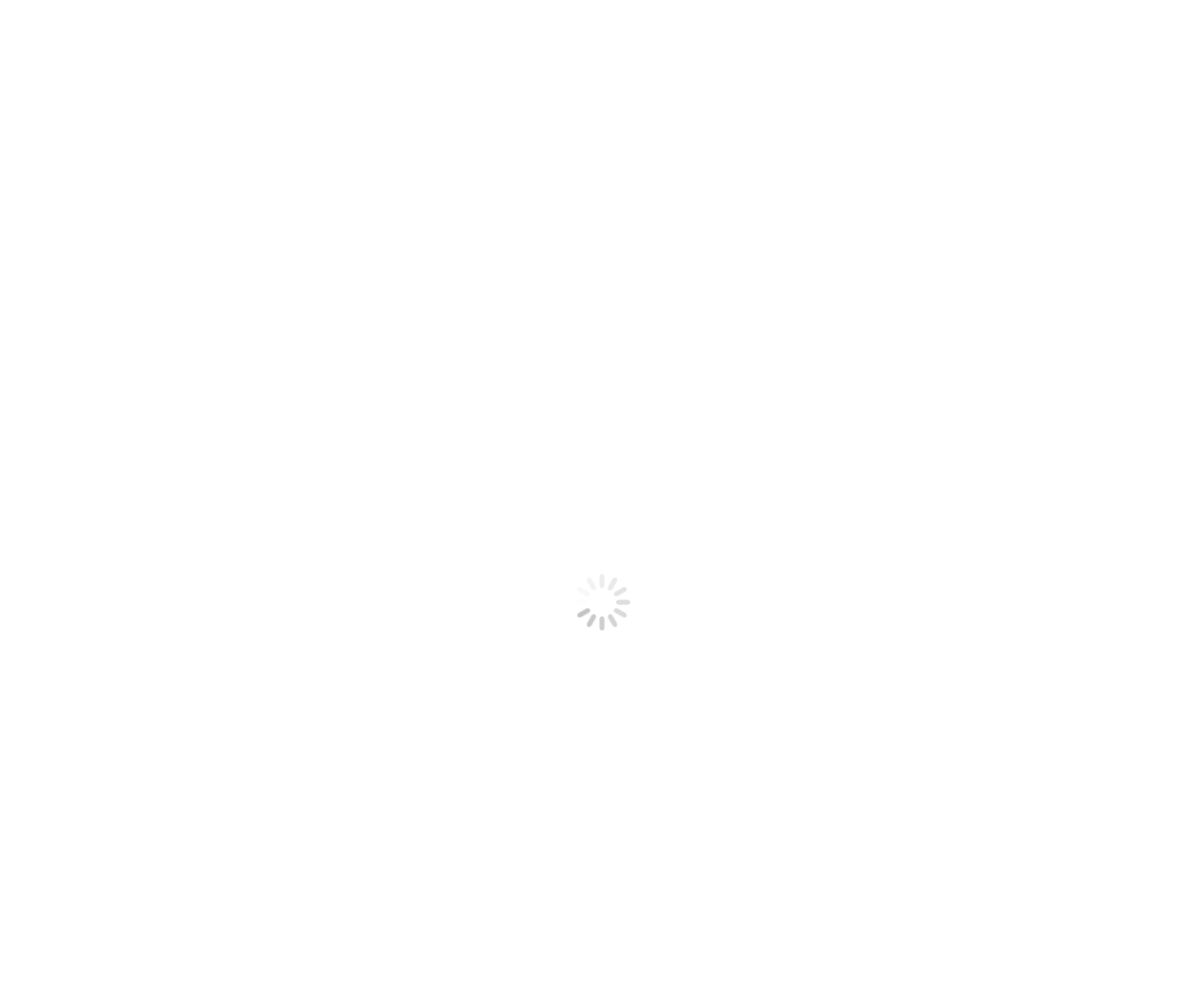What is the date of the recipe? Based on the image, give a response in one word or a short phrase.

Oct 17 2017